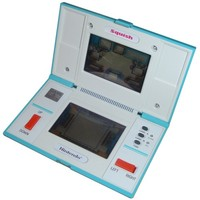Elaborate on the various elements present in the image.

The image features a Nintendo Game & Watch - Squish, a handheld game console known for its unique dual-screen design. Released on April 17, 1986, as part of the Vertical Multi Screen series, this model allows players to control a character who must avoid being squished by moving walls manipulated by an alien on the top screen. The console showcases a light blue casing with distinctly marked buttons, including directional controls and action buttons. This particular device reflects the innovative spirit of Nintendo's portable gaming history, originally starting with the Game & Watch series in 1980. The Squish model captures the nostalgia of retro gaming, illustrating its significance in the evolution of handheld gaming consoles.